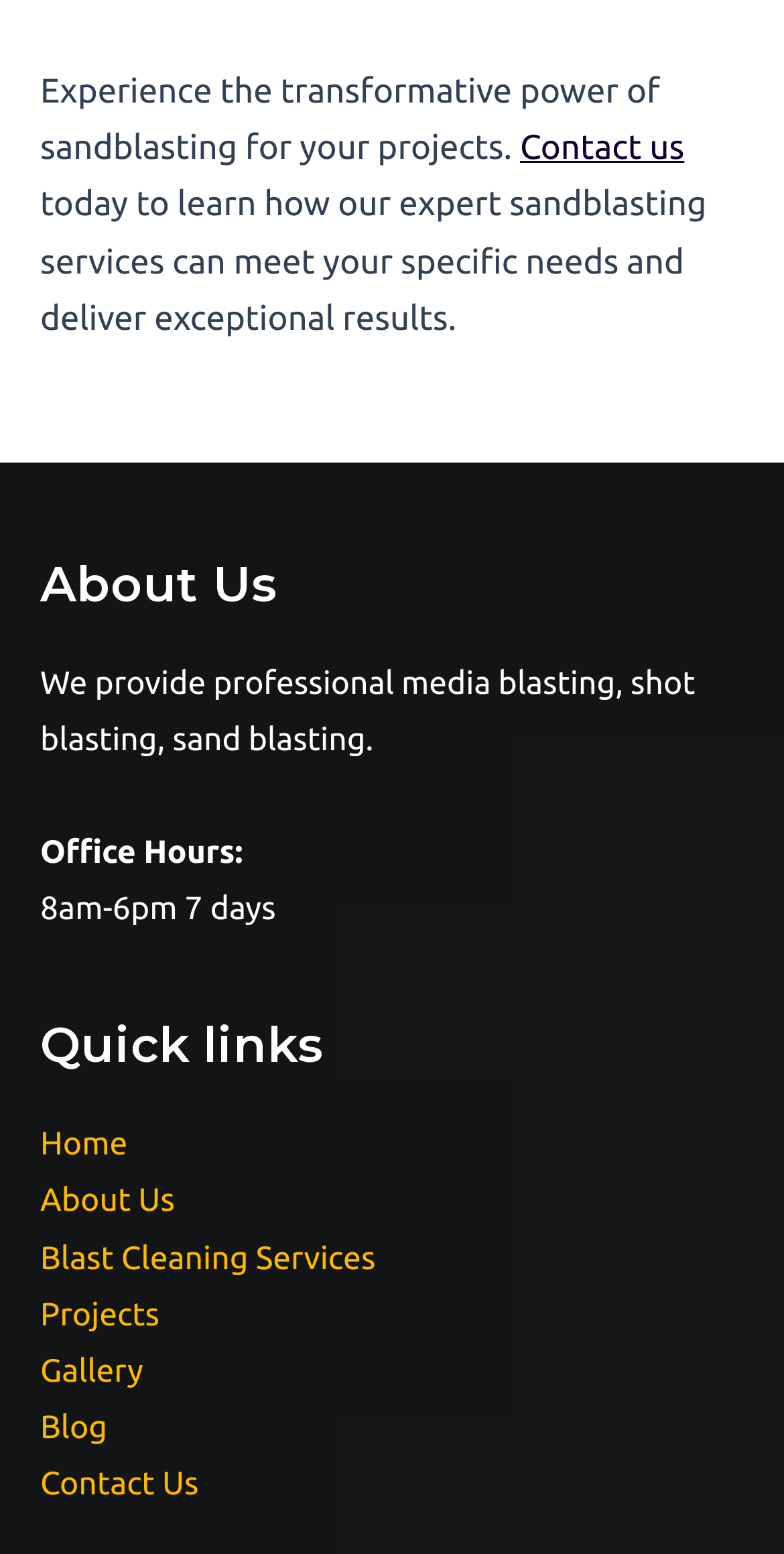Could you locate the bounding box coordinates for the section that should be clicked to accomplish this task: "Read the blog".

[0.051, 0.907, 0.137, 0.93]